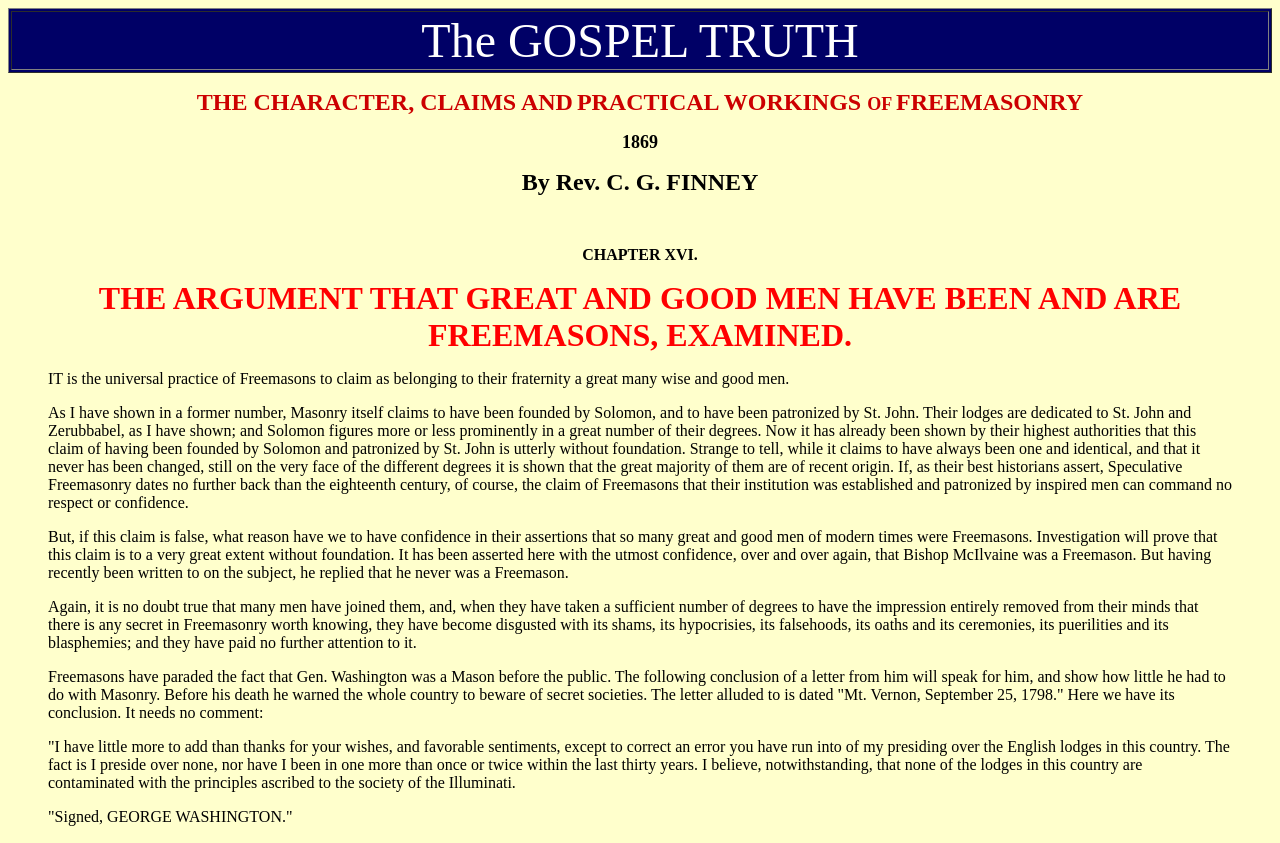Create a full and detailed caption for the entire webpage.

The webpage appears to be a chapter from a book about Freemasonry, specifically Chapter 16, written by Rev. C. G. Finney in 1869. At the top of the page, there is a table with a single row and cell containing the title "The GOSPEL TRUTH". Below this table, there are several lines of text, including the chapter title "CHAPTER XVI." and the title of the chapter "THE ARGUMENT THAT GREAT AND GOOD MEN HAVE BEEN AND ARE FREEMASONS, EXAMINED."

The main content of the page consists of a long passage of text that discusses the claims of Freemasonry, including its supposed founding by Solomon and patronage by St. John. The author argues that these claims are without foundation and that many of the degrees in Freemasonry are of recent origin. The passage also examines the claim that many great and good men have been Freemasons, citing examples such as Bishop McIlvaine and Gen. Washington, and argues that these claims are often false or exaggerated.

The text is arranged in a single column, with no images or other UI elements besides the table at the top. The text is densely packed, with no clear headings or subheadings, but the author's arguments are presented in a clear and logical manner. Overall, the webpage appears to be a scholarly or critical examination of Freemasonry and its claims.